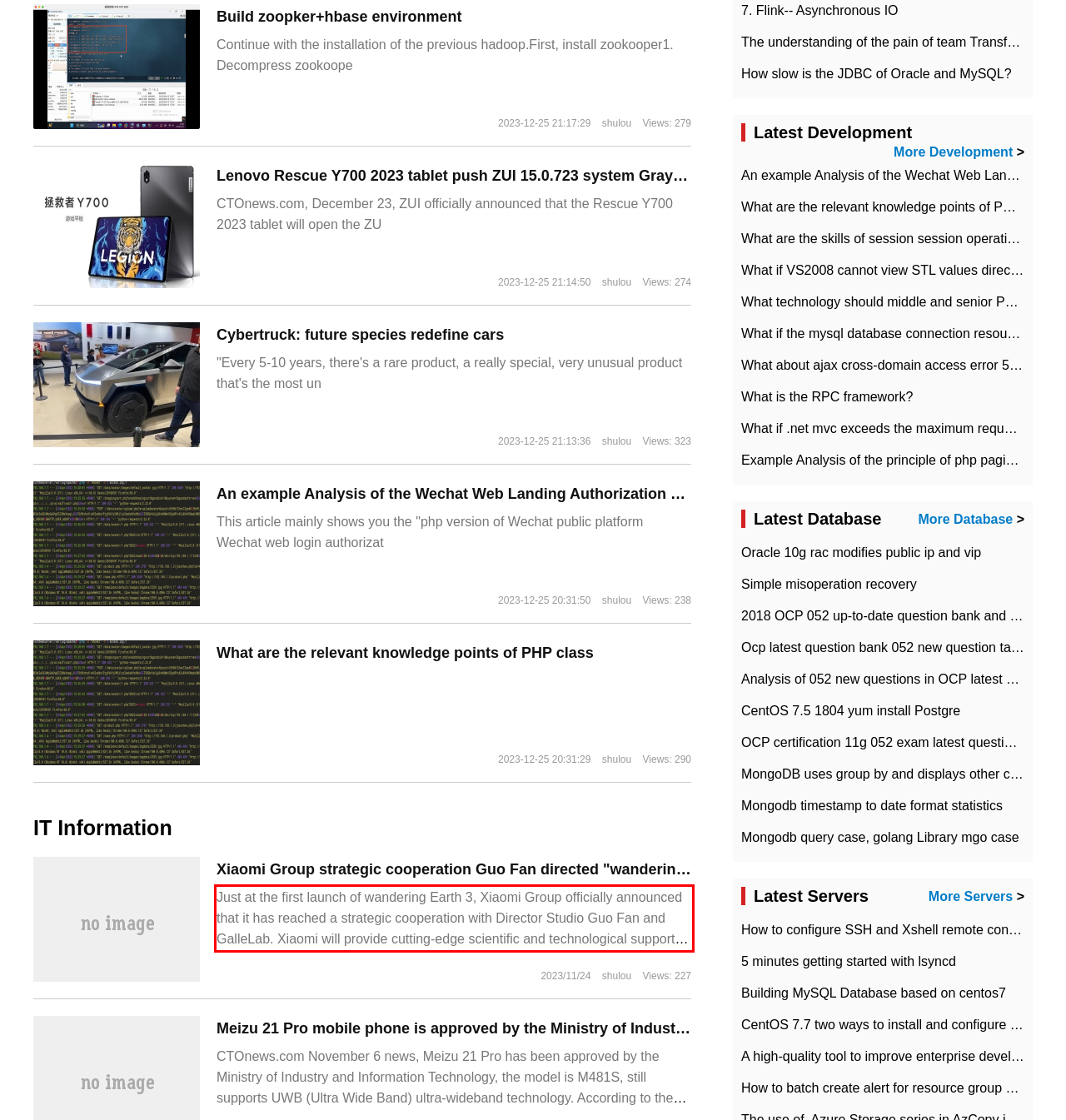You are given a screenshot showing a webpage with a red bounding box. Perform OCR to capture the text within the red bounding box.

Just at the first launch of wandering Earth 3, Xiaomi Group officially announced that it has reached a strategic cooperation with Director Studio Guo Fan and GalleLab. Xiaomi will provide cutting-edge scientific and technological support for wandering Earth 3 and more film projects in the future to promote the further development of the film industry. As China